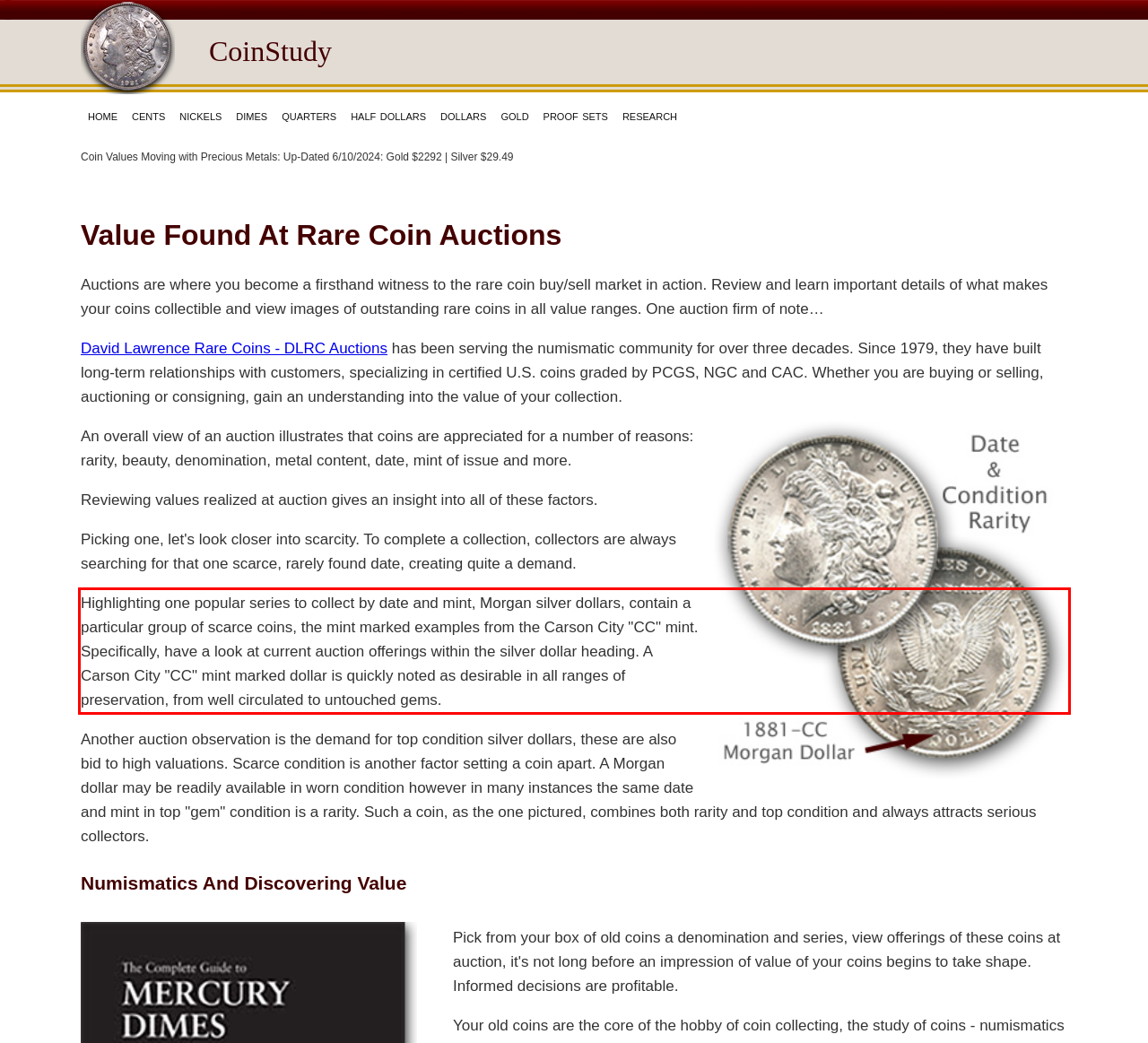You have a screenshot of a webpage with a red bounding box. Identify and extract the text content located inside the red bounding box.

Highlighting one popular series to collect by date and mint, Morgan silver dollars, contain a particular group of scarce coins, the mint marked examples from the Carson City "CC" mint. Specifically, have a look at current auction offerings within the silver dollar heading. A Carson City "CC" mint marked dollar is quickly noted as desirable in all ranges of preservation, from well circulated to untouched gems.